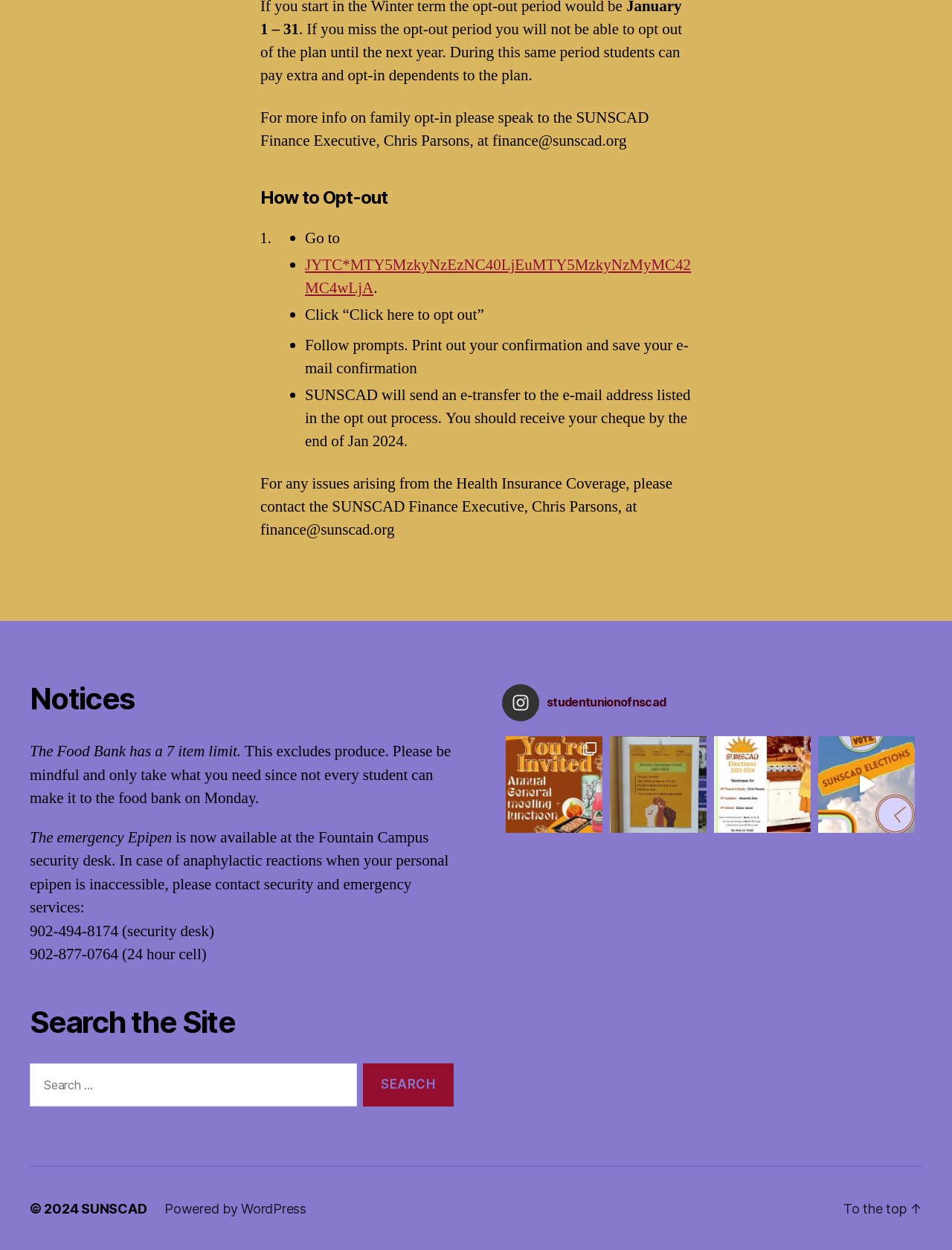Where is the emergency Epipen available?
Provide a thorough and detailed answer to the question.

The emergency Epipen is available at the Fountain Campus security desk, as mentioned in the 'Notices' section of the webpage, in case of anaphylactic reactions when a personal epipen is inaccessible.